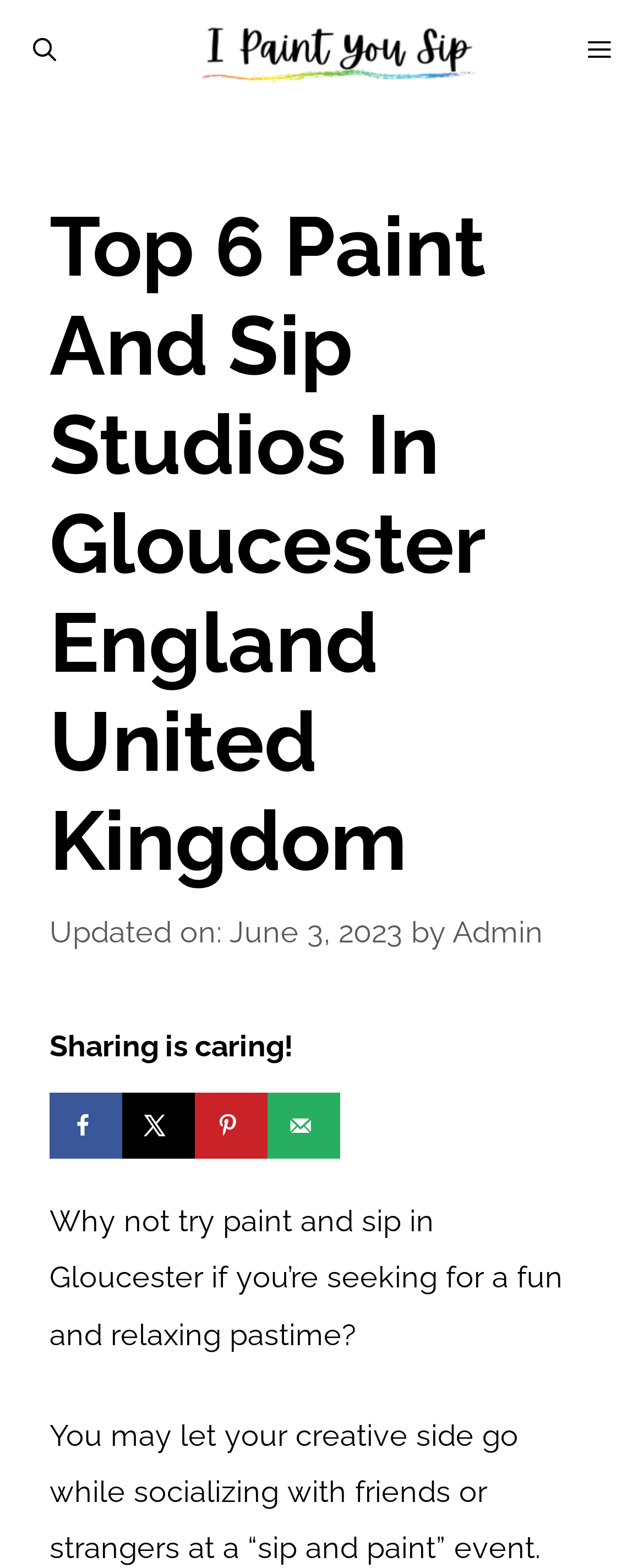Find and generate the main title of the webpage.

Top 6 Paint And Sip Studios In Gloucester England United Kingdom